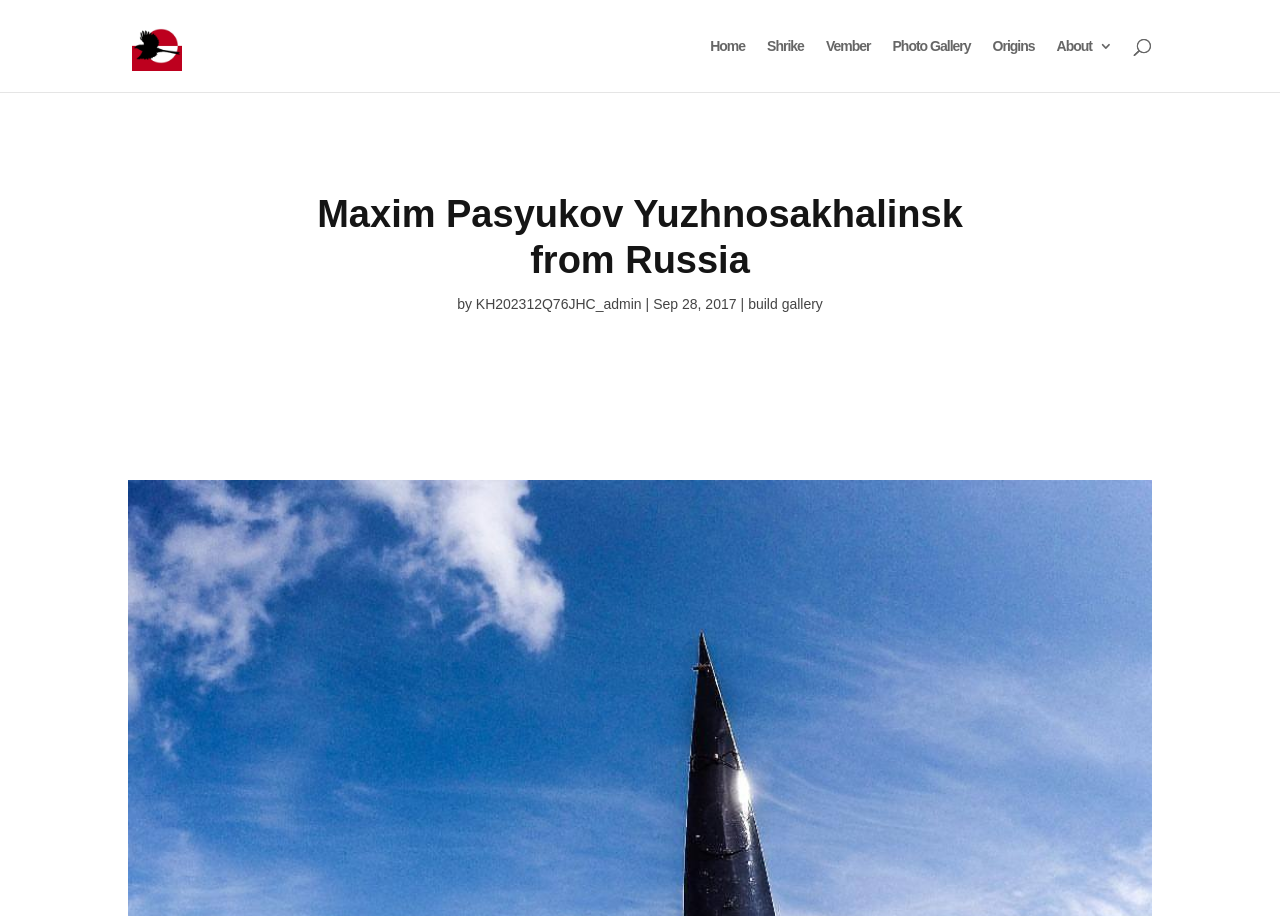What is the link next to 'Home'?
Use the screenshot to answer the question with a single word or phrase.

Shrike